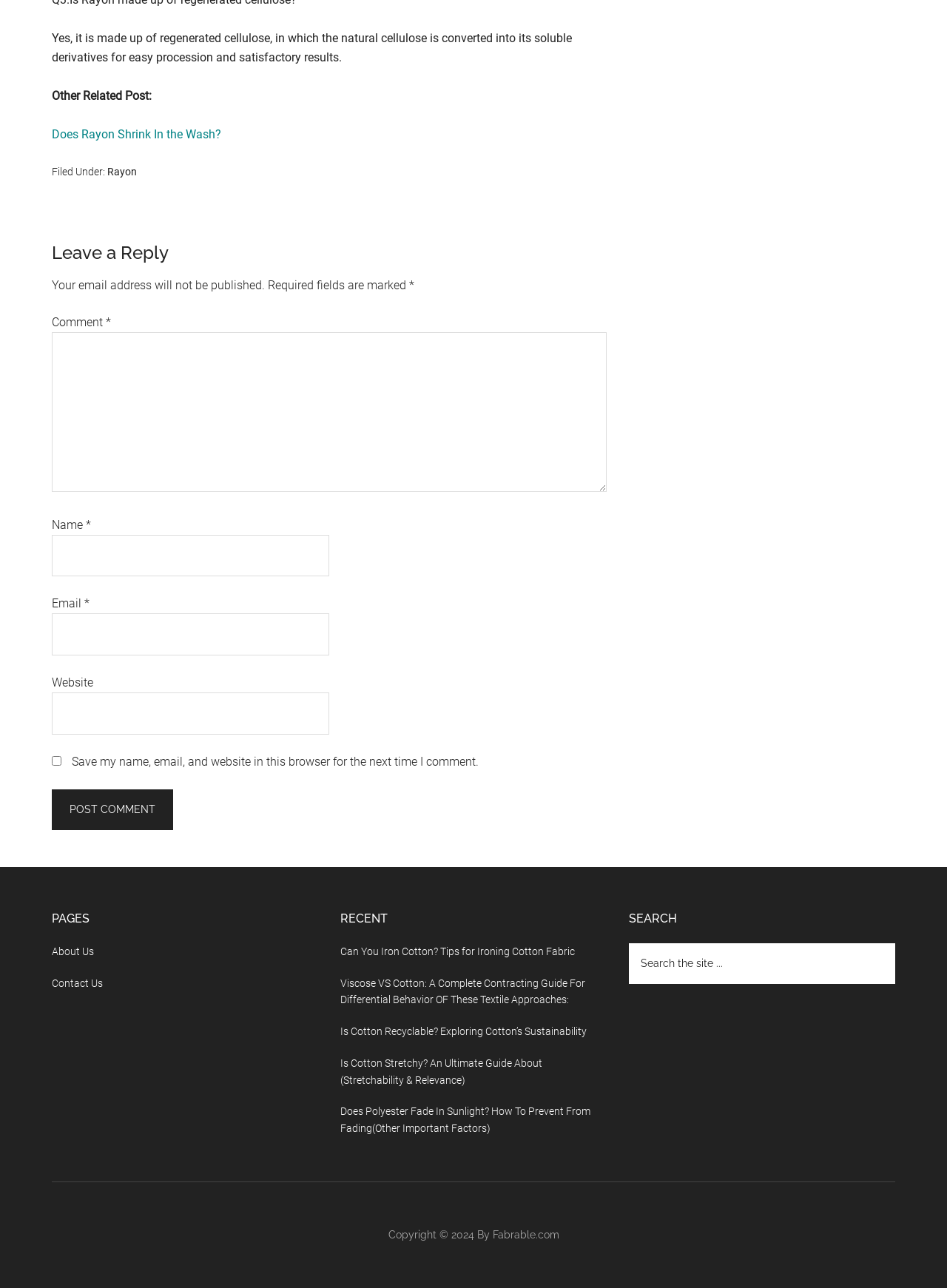Specify the bounding box coordinates of the area to click in order to execute this command: 'Visit the About Us page'. The coordinates should consist of four float numbers ranging from 0 to 1, and should be formatted as [left, top, right, bottom].

[0.055, 0.734, 0.099, 0.743]